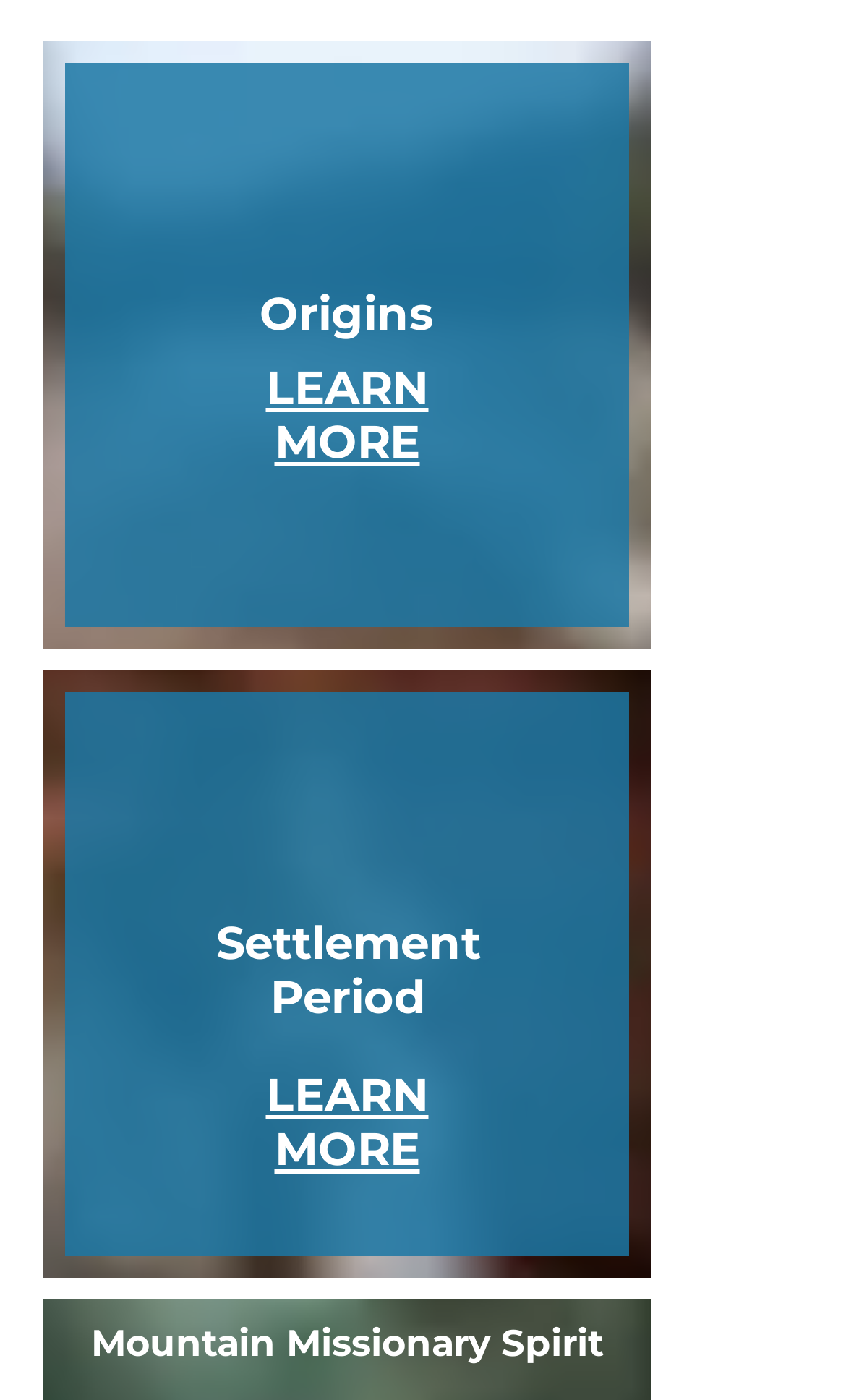Find the UI element described as: "Origins" and predict its bounding box coordinates. Ensure the coordinates are four float numbers between 0 and 1, [left, top, right, bottom].

[0.306, 0.205, 0.512, 0.243]